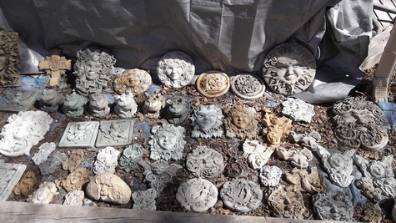What type of designs are observed on the stone pieces?
Examine the screenshot and reply with a single word or phrase.

ornamental designs